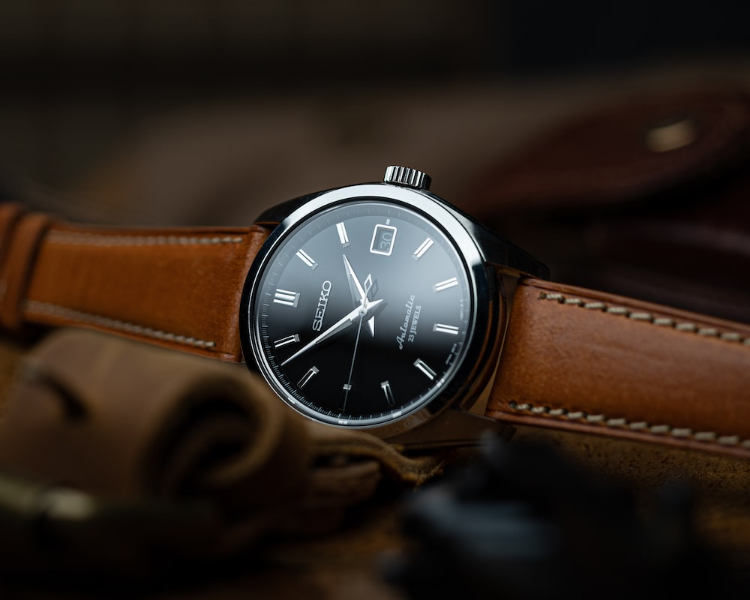What material is the watch case made of?
Based on the visual information, provide a detailed and comprehensive answer.

According to the caption, the watch has a 'polished stainless steel case', which implies that the material used to make the watch case is stainless steel.